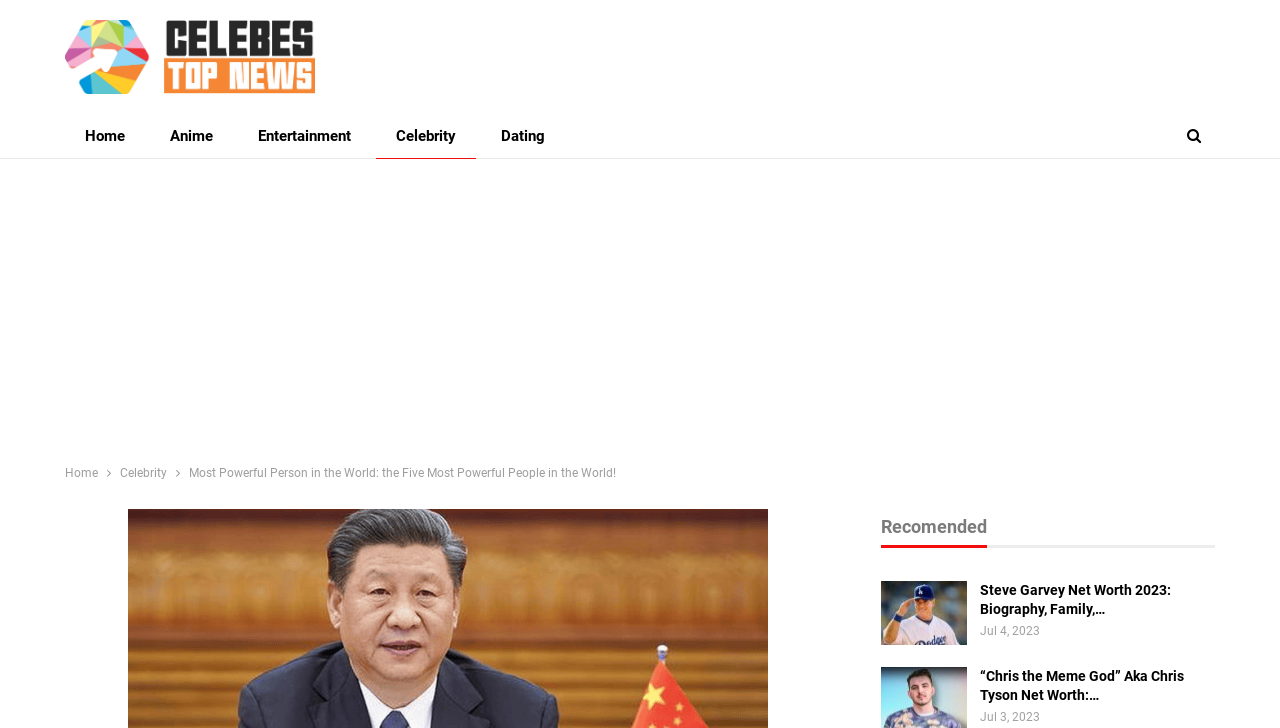Provide a short answer using a single word or phrase for the following question: 
What is the purpose of the 'Breadcrumbs' navigation?

To show page hierarchy